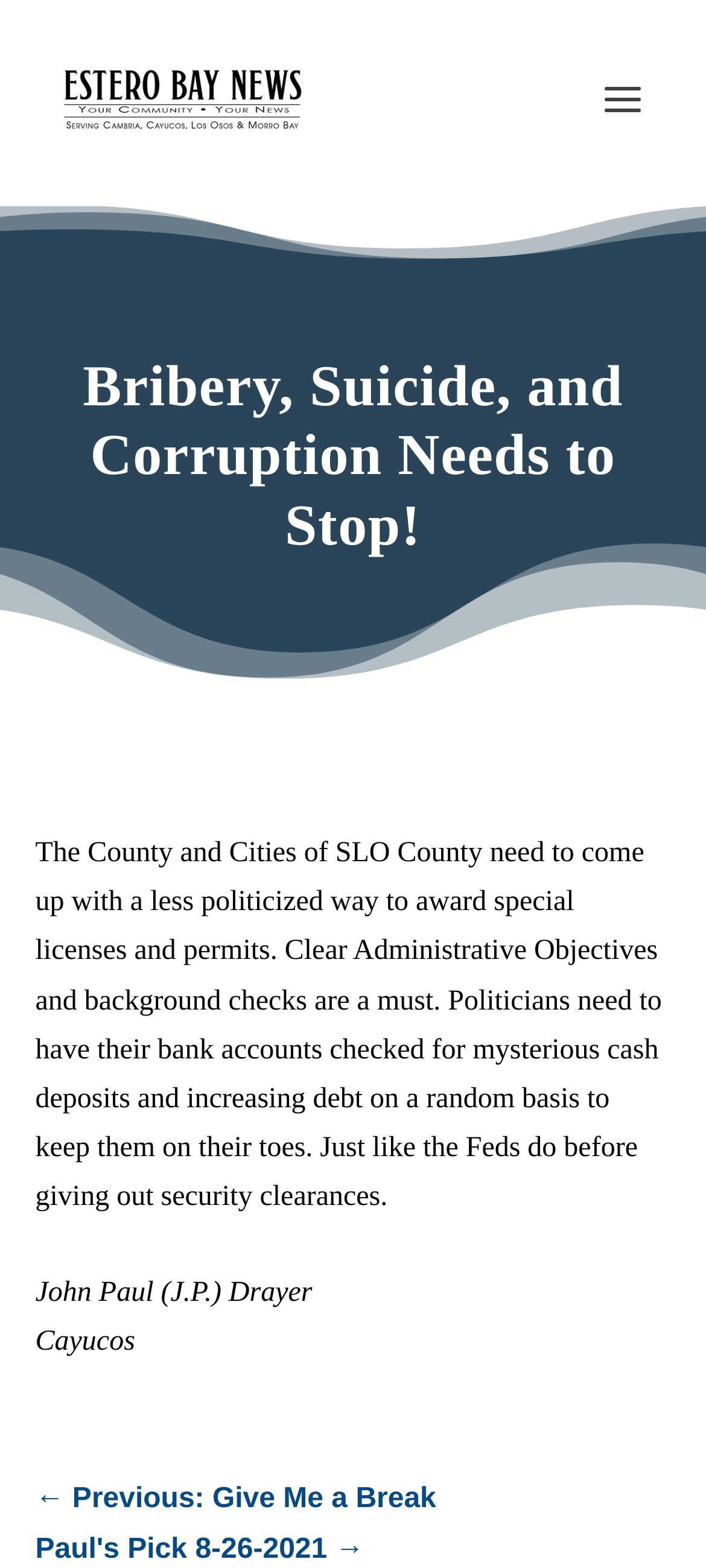What is the author of the article?
Refer to the image and answer the question using a single word or phrase.

John Paul (J.P.) Drayer